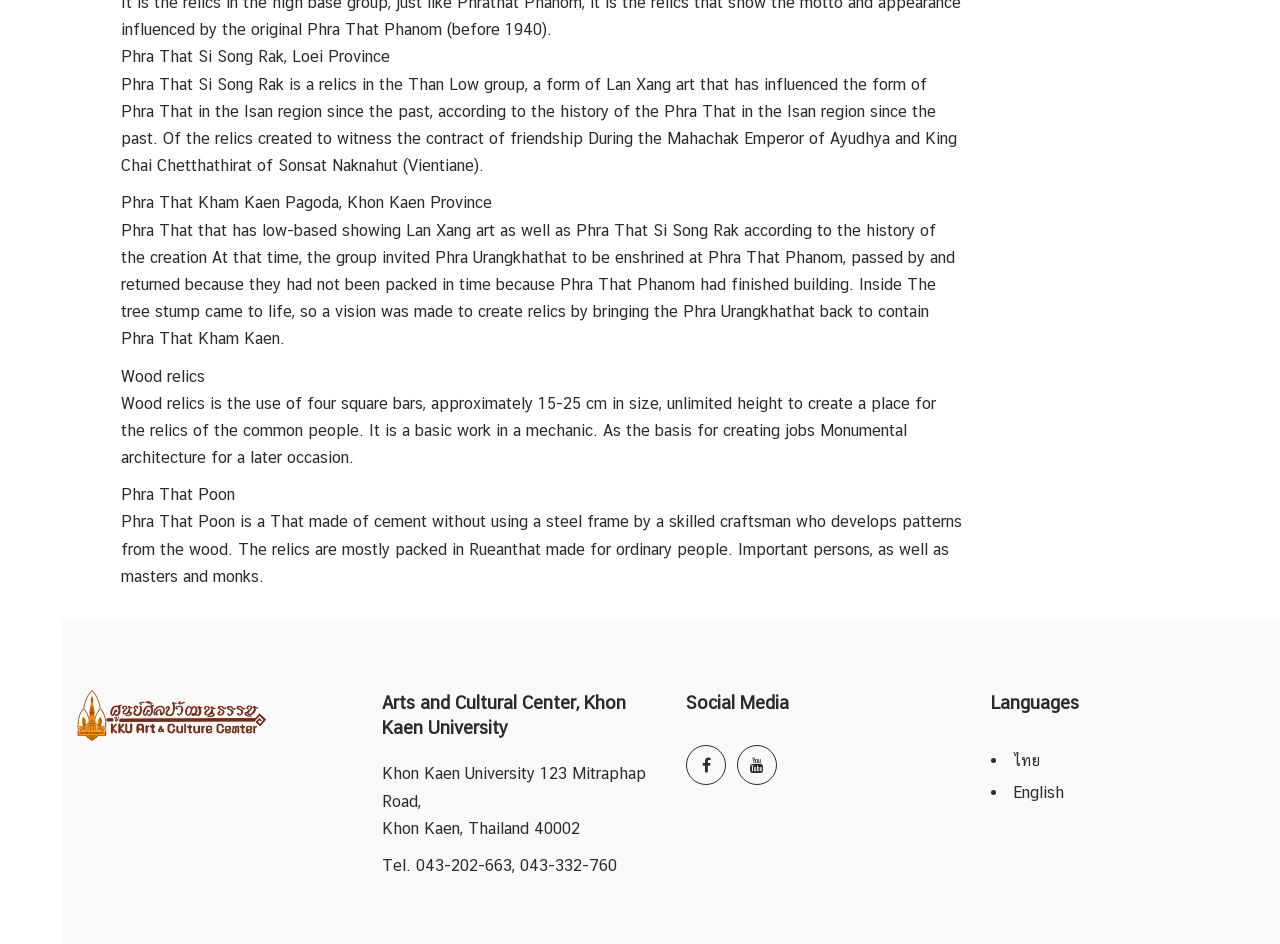What is the name of the university mentioned on the webpage? Look at the image and give a one-word or short phrase answer.

Khon Kaen University